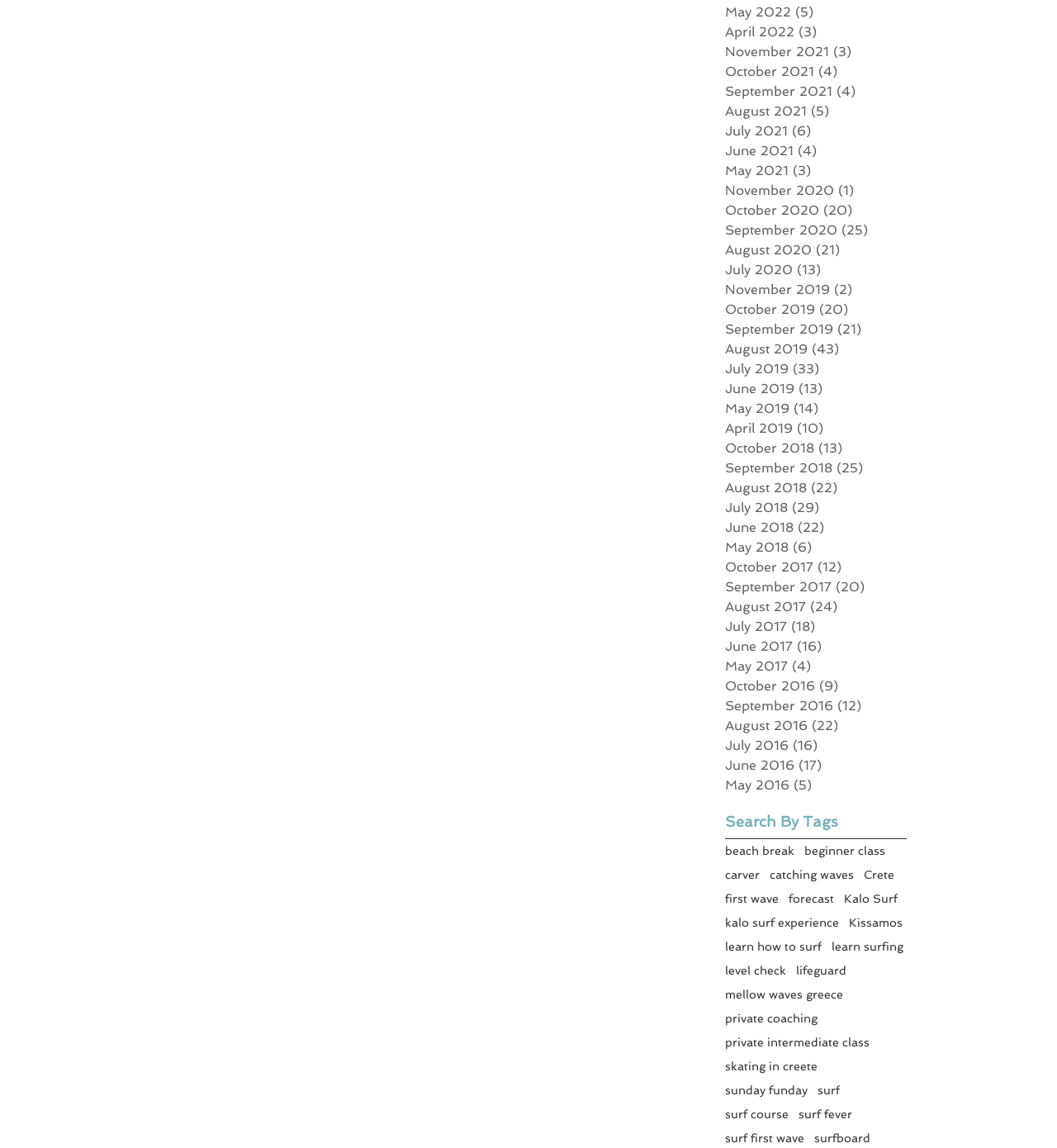What is the type of class mentioned in the tags?
Please answer using one word or phrase, based on the screenshot.

Beginner class